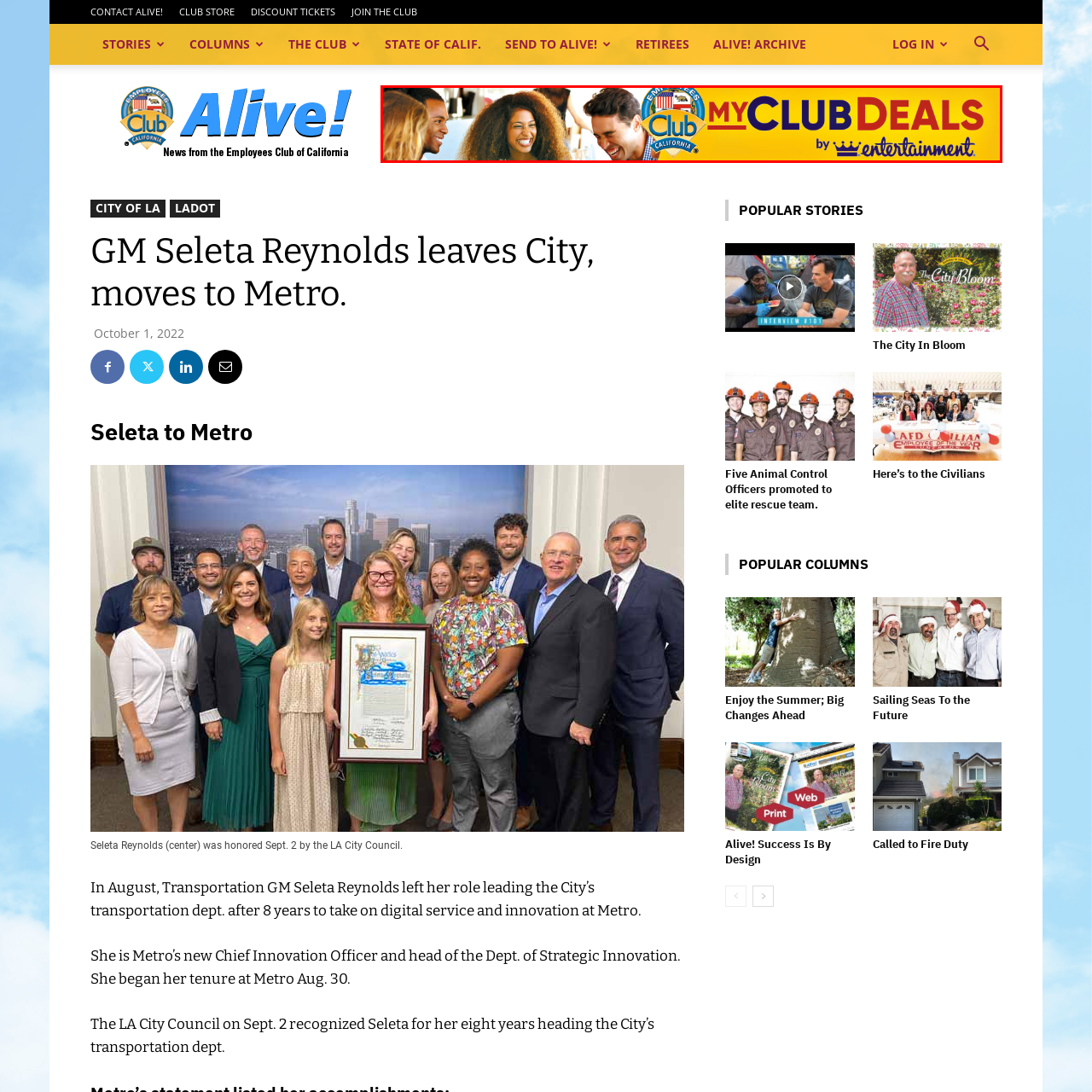Generate a detailed caption for the image within the red outlined area.

The image features a vibrant and engaging promotional banner for "My Club Deals," part of the Employees Club of California. In the banner, a diverse group of young adults is seen enjoying each other's company, conveying a sense of camaraderie and fun. The logo of the Employees Club, prominently positioned, symbolizes community and membership. The text "My CLUB DEALS" is boldly displayed in a playful font, emphasizing the club’s offerings. The lively colors and cheerful expressions of the individuals suggest a welcoming atmosphere, inviting viewers to explore the benefits of membership and enjoy exclusive deals.